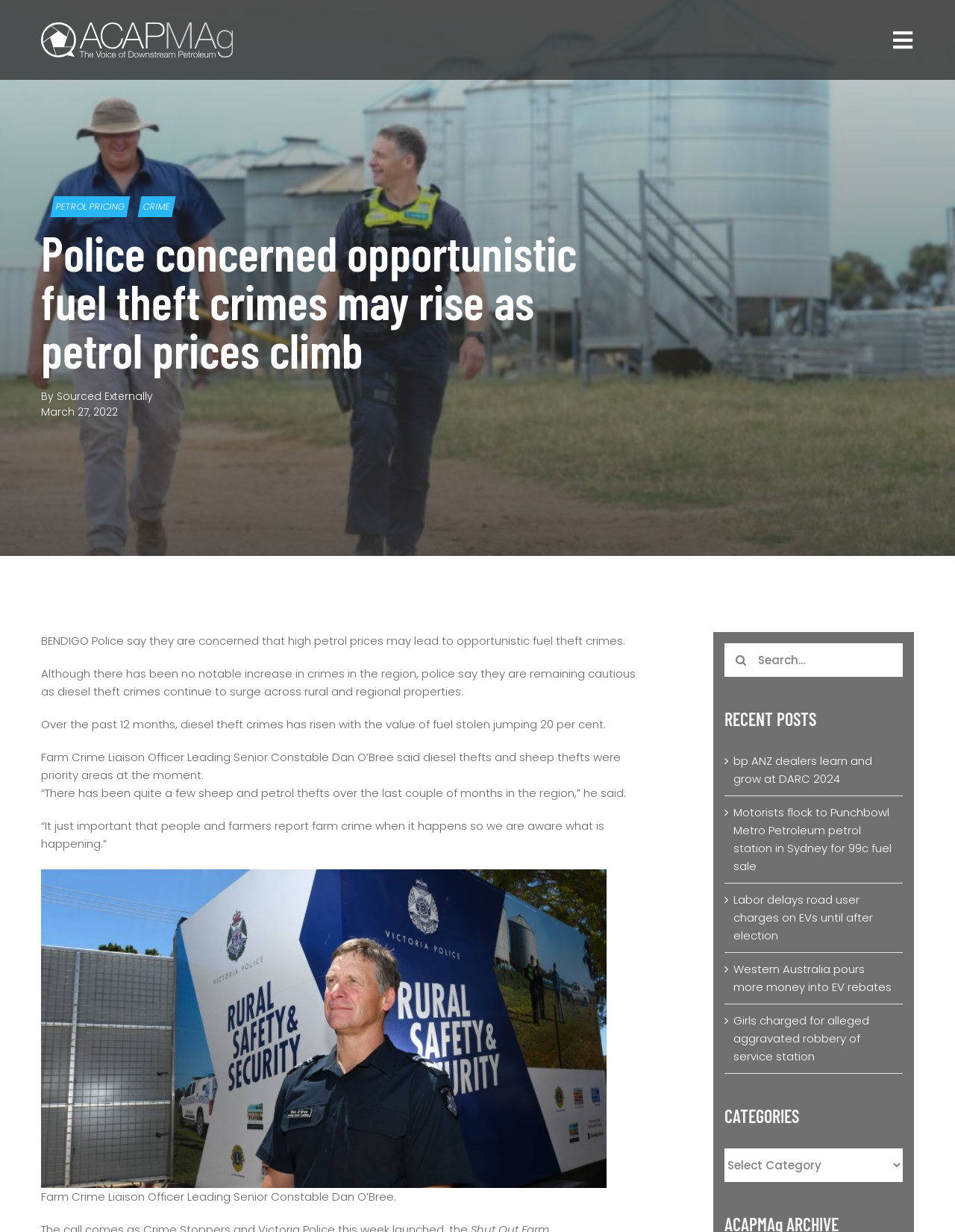Determine the main text heading of the webpage and provide its content.

Police concerned opportunistic fuel theft crimes may rise as petrol prices climb